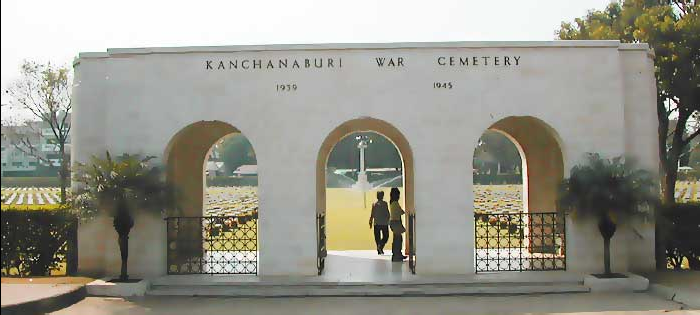What is the purpose of the Kanchanaburi War Cemetery?
Answer with a single word or phrase, using the screenshot for reference.

Commemorating lives lost in World War II